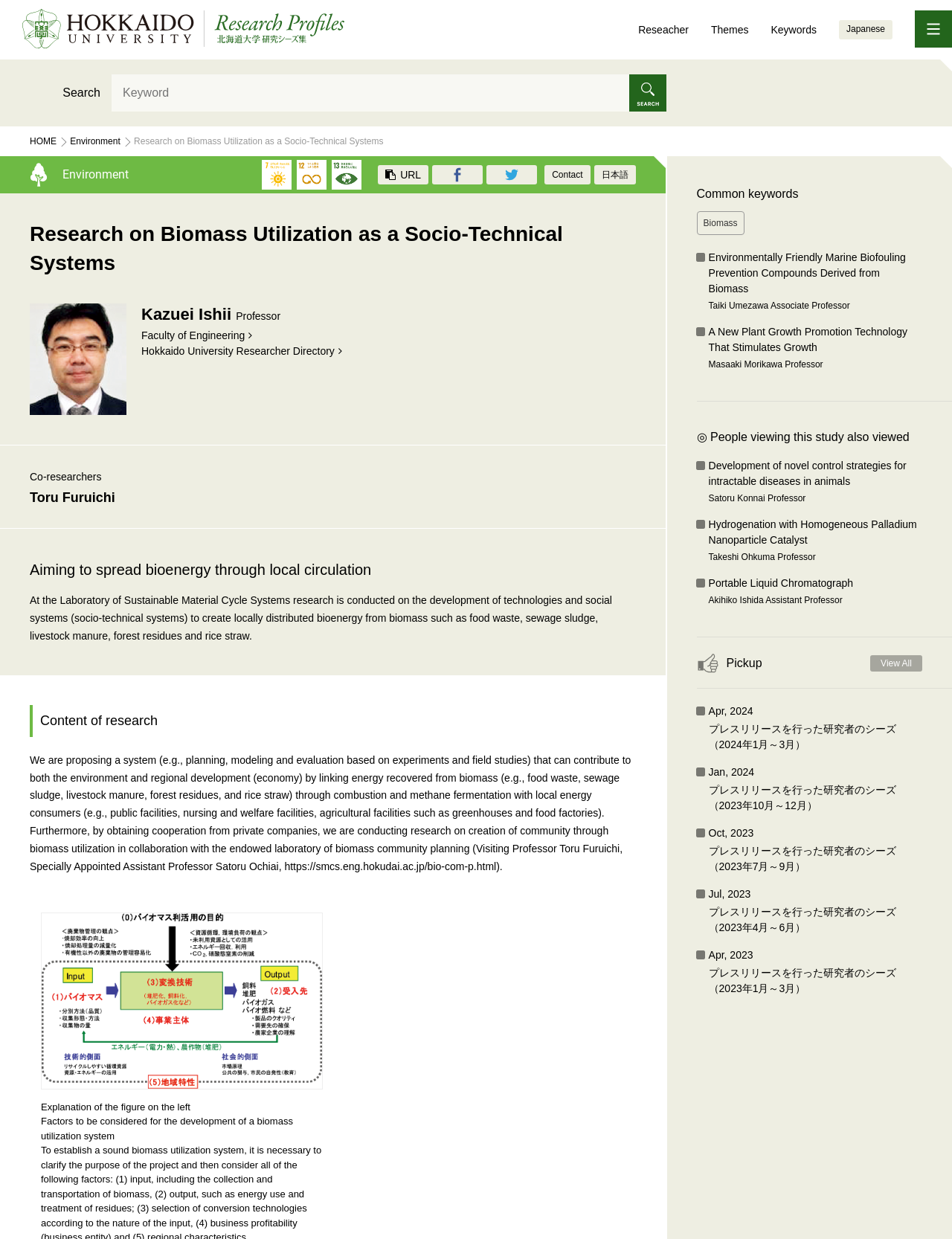Create an elaborate caption that covers all aspects of the webpage.

This webpage is about the research on biomass utilization as a socio-technical system at Hokkaido University. At the top, there is a heading "Hokkaido University Research Profiles" with a link and an image. Below it, there are several links to different sections, including "Researcher", "Themes", "Keywords", and "Japanese". 

On the top-right corner, there is a search bar with a button and a link to the "HOME" page. Below it, there are links to different categories, including "Environment". 

The main content of the page is divided into several sections. The first section is about the research on biomass utilization, with a heading and a paragraph describing the research. Below it, there is a section about the researcher, Kazuei Ishii, with his title and affiliation. 

The next section is about co-researchers, with a heading and a list of names. Following it is a section about the aim of the research, with a heading and a paragraph describing the goal of spreading bioenergy through local circulation. 

The subsequent section is about the content of the research, with a heading and a long paragraph describing the system proposed by the researchers. There is also an image on the left side with an explanation below it. 

Below the main content, there are several sections with links to related research studies, including "Common keywords", "People viewing this study also viewed", and "Pickup View All". The page ends with a list of press releases from different months.